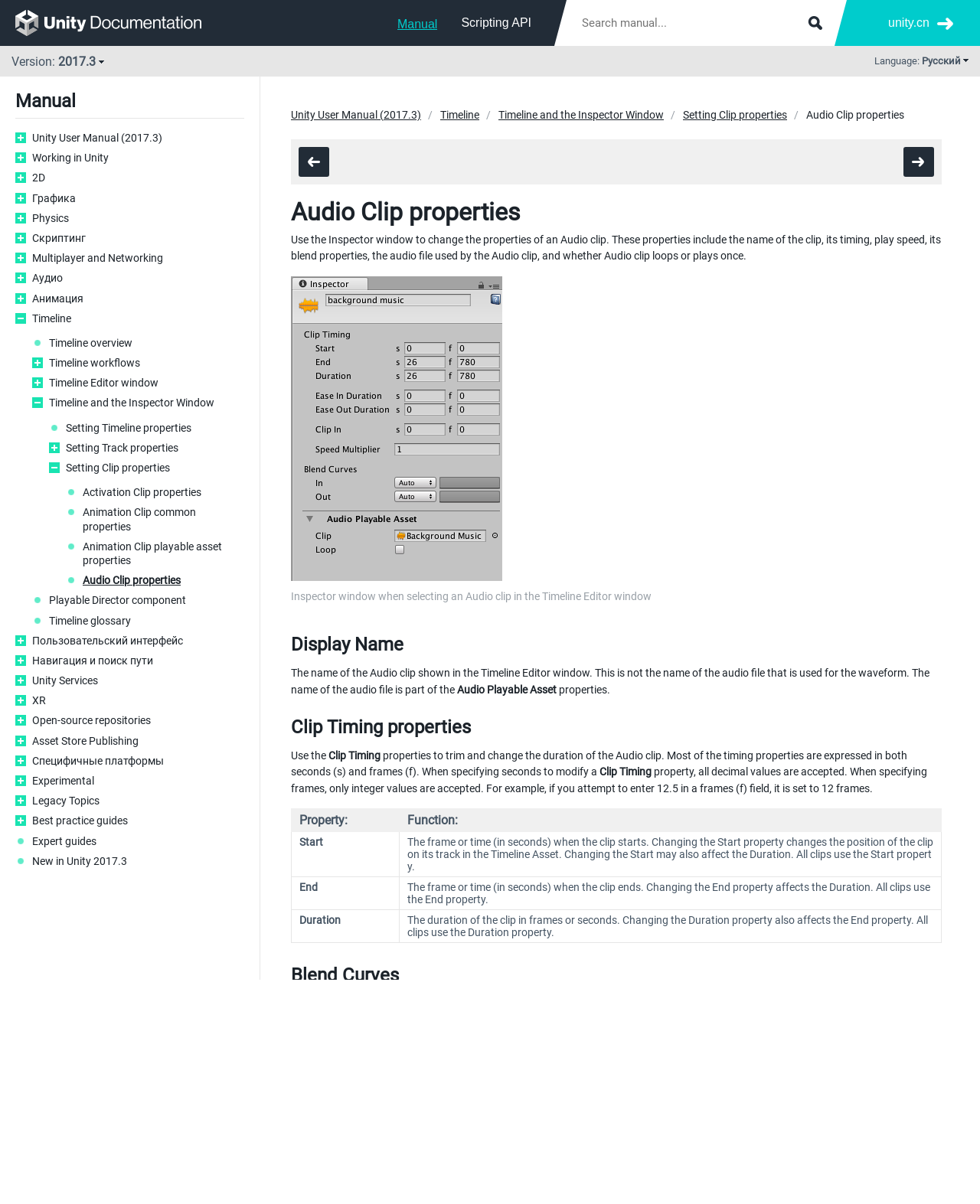Determine the bounding box coordinates of the clickable region to follow the instruction: "Change the Display Name".

[0.297, 0.522, 0.961, 0.543]